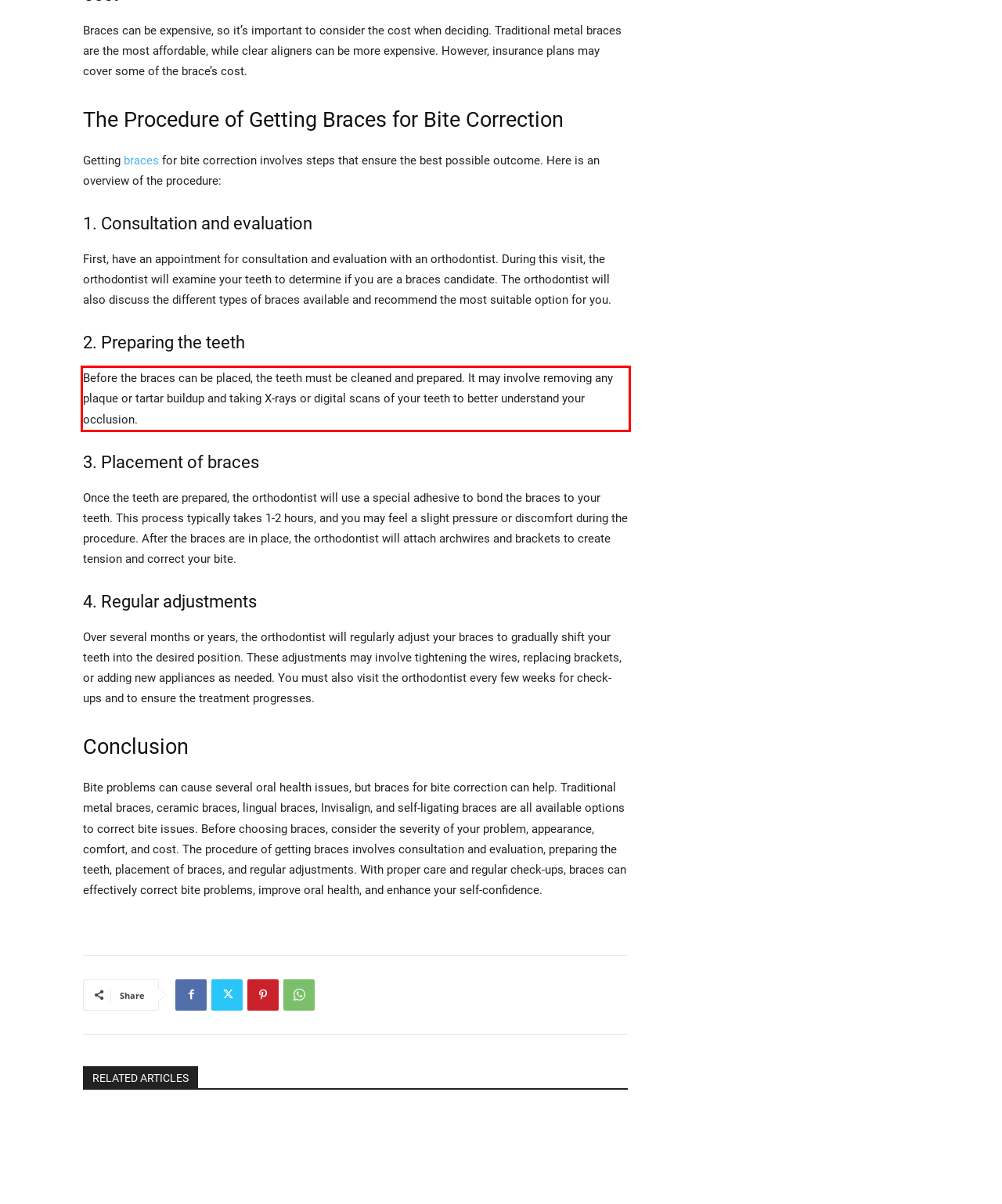Given a webpage screenshot, identify the text inside the red bounding box using OCR and extract it.

Before the braces can be placed, the teeth must be cleaned and prepared. It may involve removing any plaque or tartar buildup and taking X-rays or digital scans of your teeth to better understand your occlusion.